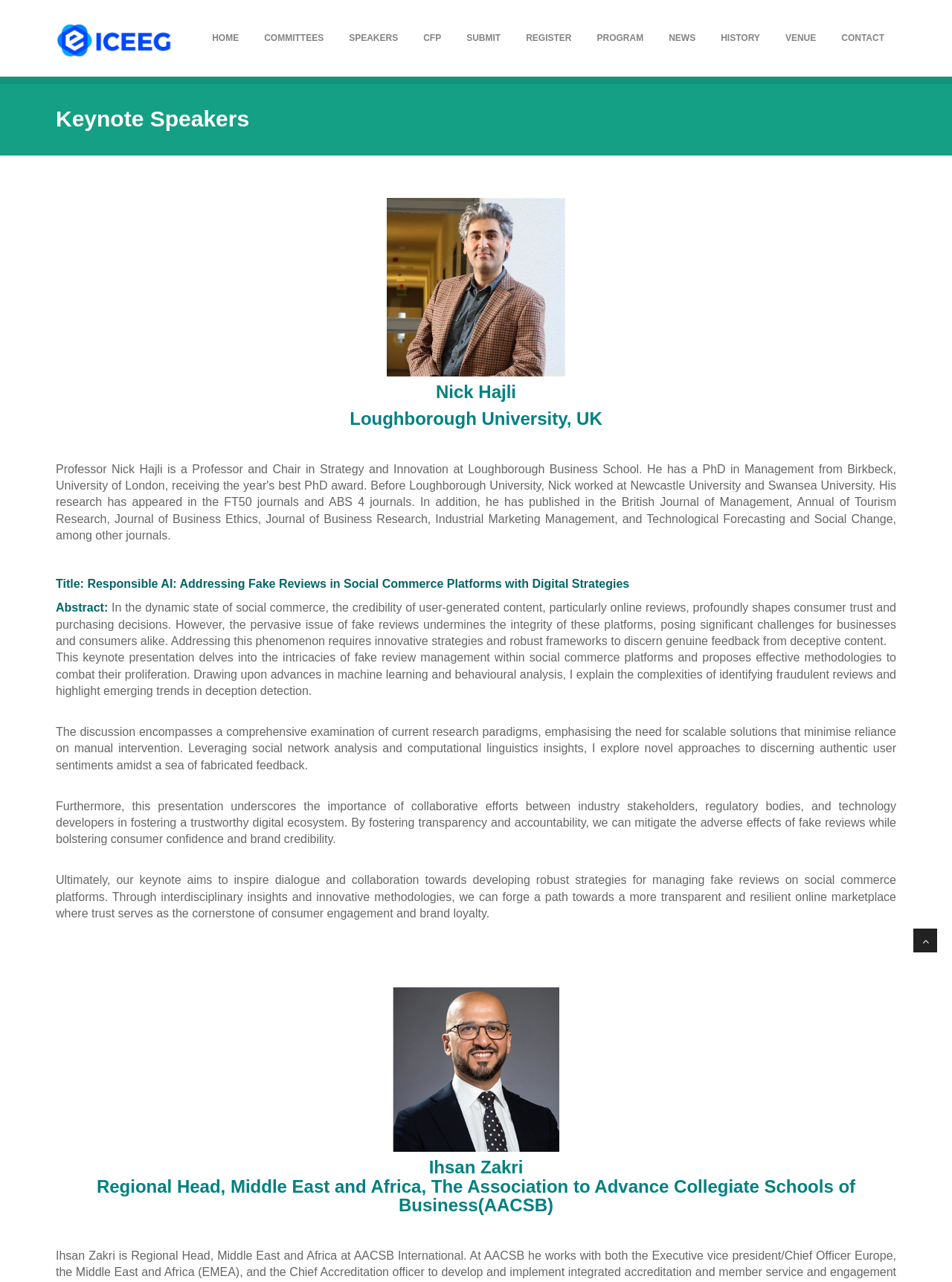Please specify the bounding box coordinates of the element that should be clicked to execute the given instruction: 'Submit a paper through the SUBMIT link'. Ensure the coordinates are four float numbers between 0 and 1, expressed as [left, top, right, bottom].

[0.477, 0.017, 0.538, 0.042]